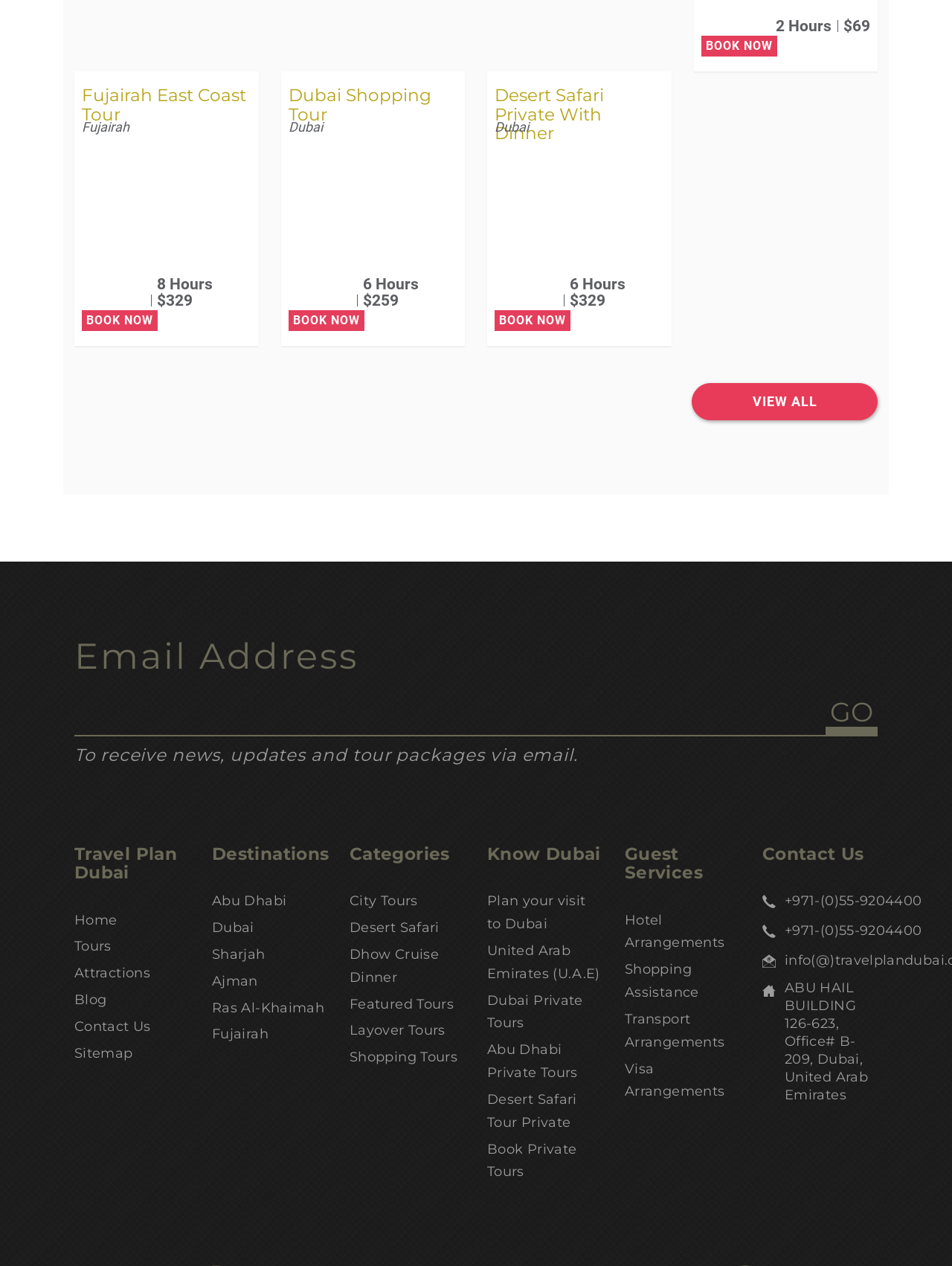What is the address of the office mentioned in the 'Contact Us' section?
Relying on the image, give a concise answer in one word or a brief phrase.

ABU HAIL BUILDING 126-623, Office# B-209, Dubai, United Arab Emirates